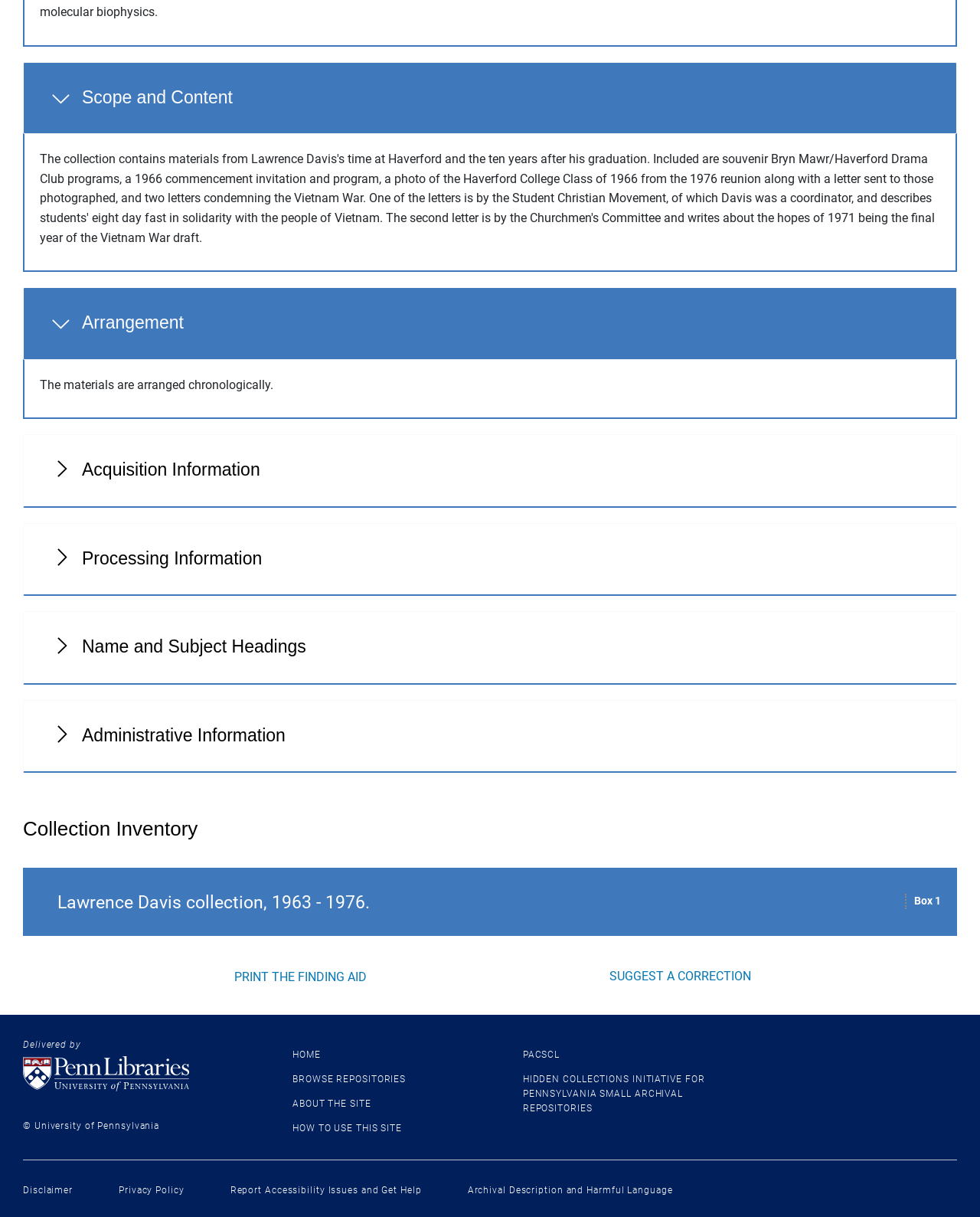What is the name of the university associated with this webpage?
Using the image as a reference, give a one-word or short phrase answer.

University of Pennsylvania